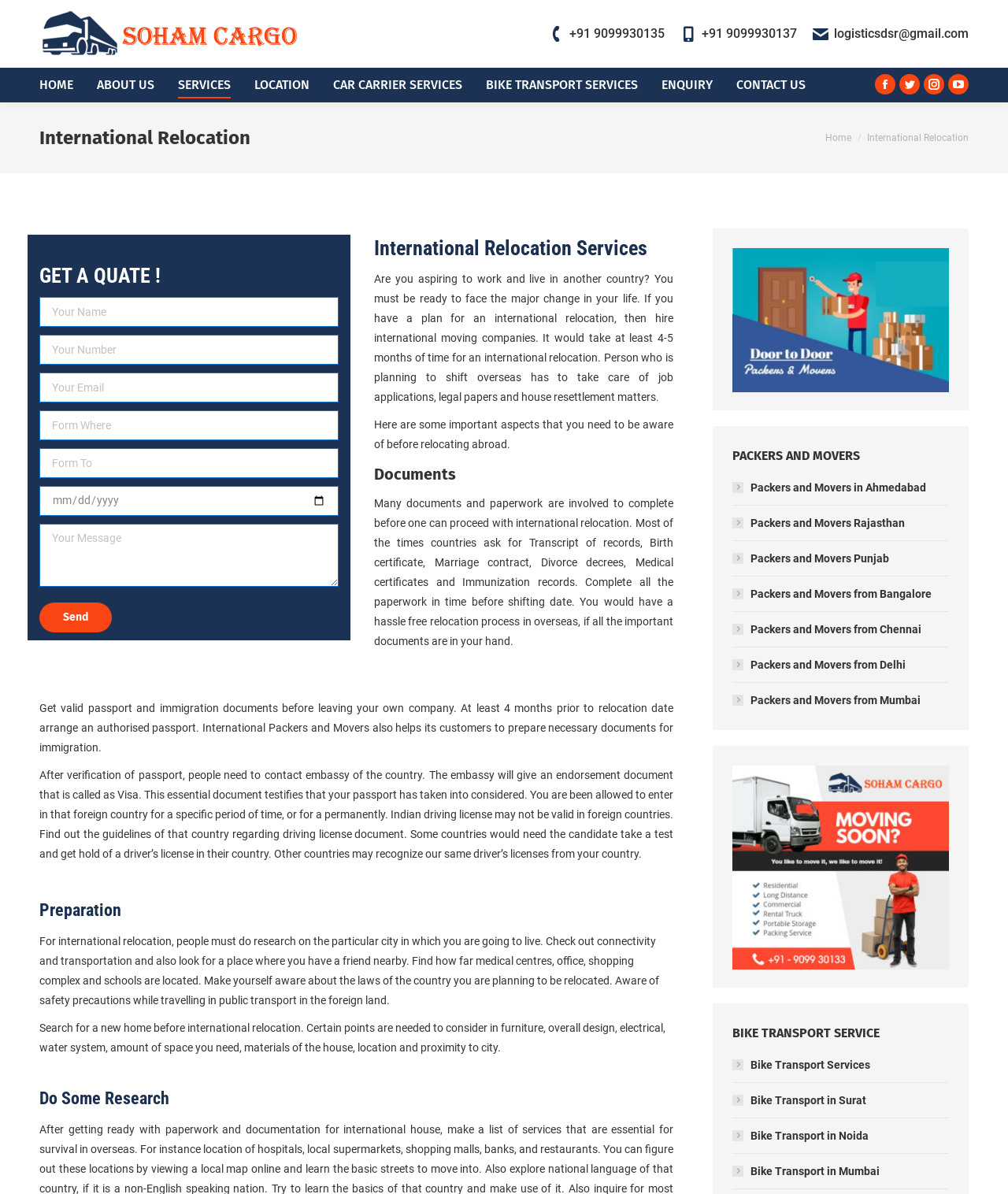Identify the bounding box coordinates of the area that should be clicked in order to complete the given instruction: "Click on the 'Packers and Movers in Ahmedabad' link". The bounding box coordinates should be four float numbers between 0 and 1, i.e., [left, top, right, bottom].

[0.727, 0.401, 0.919, 0.417]